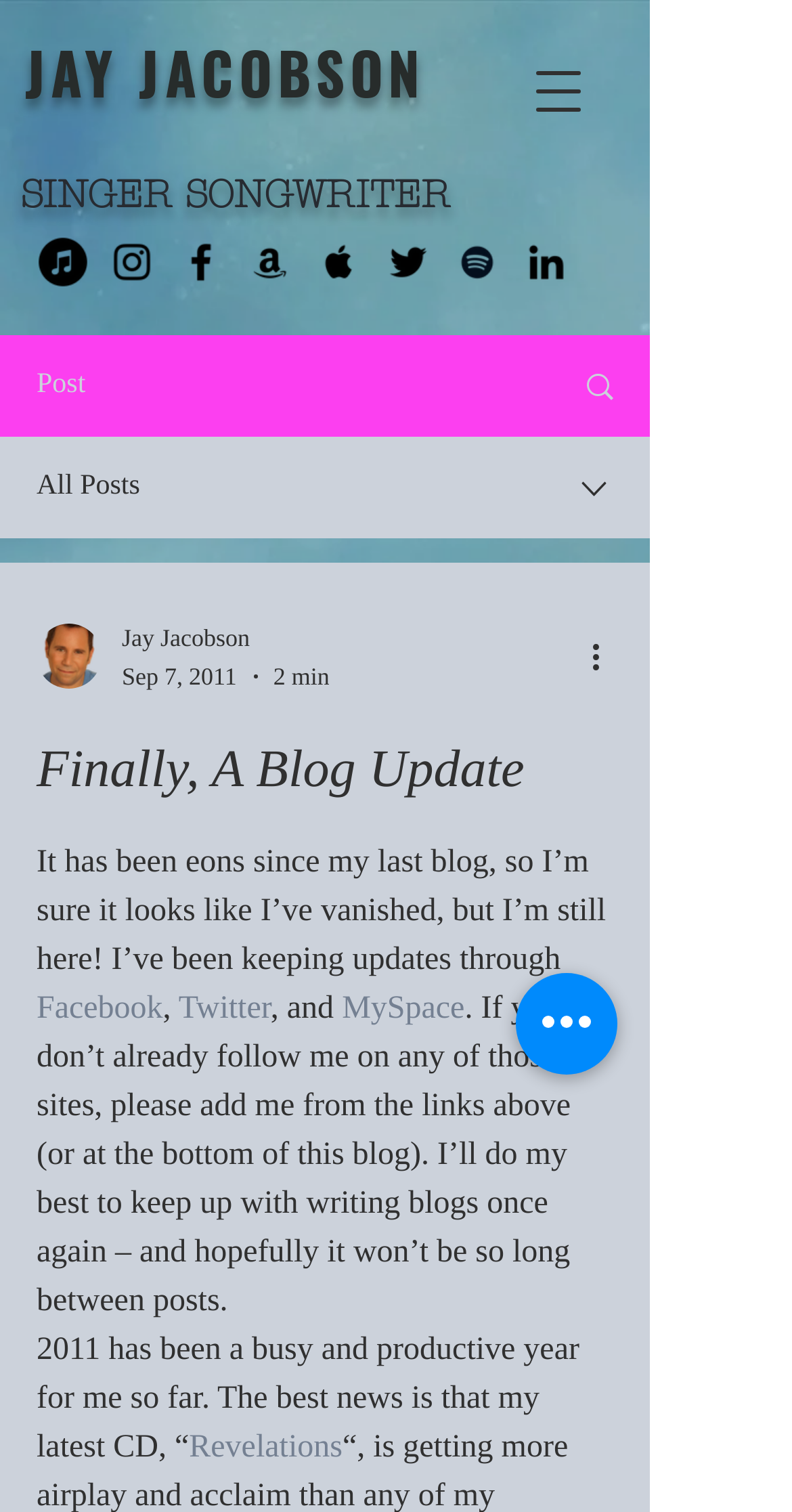Identify the bounding box coordinates of the specific part of the webpage to click to complete this instruction: "View Jay Jacobson's profile".

[0.154, 0.41, 0.315, 0.434]